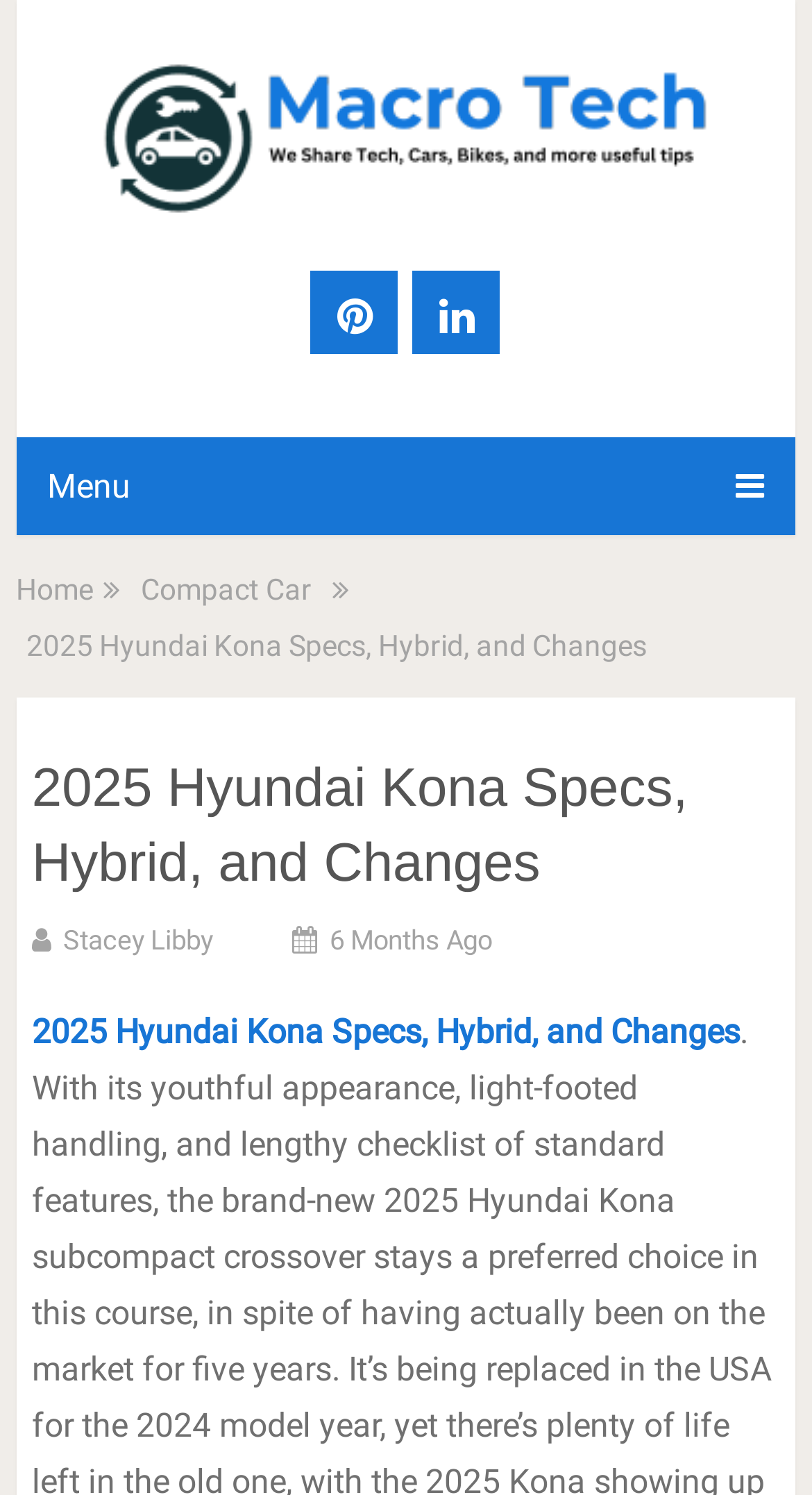Write a detailed summary of the webpage.

The webpage is about the 2025 Hyundai Kona, a subcompact crossover, and its specifications, hybrid features, and changes. At the top left of the page, there is a heading "Macro Tech" with a link and an image of the same name. Below this, there are three links: a menu icon, a home link, and a compact car link, aligned horizontally.

The main content of the page is a header section that spans almost the entire width of the page. It contains the title "2025 Hyundai Kona Specs, Hybrid, and Changes" in a large font size. Below the title, there is a link to the author, Stacey Libby, and a timestamp indicating that the article was published 6 months ago.

The title is repeated as a link below the author information, which likely leads to the same article. There are no other images on the page besides the Macro Tech logo at the top. The overall structure of the page is simple, with a clear hierarchy of elements and a focus on the main content.